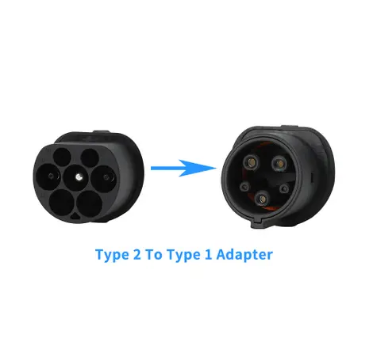Offer a detailed account of the various components present in the image.

The image showcases a Type 2 to Type 1 EV adapter, highlighting the two connector types side by side. On the left, the Type 2 connector features a hexagonal design with multiple pins, demonstrating compatibility with various electric vehicle charging systems. On the right, the Type 1 connector presents a simpler, rounded shape with fewer pins, suited for certain vehicles. An arrow between the two signifies the conversion capability of the adapter, allowing users to connect Type 1 vehicles to Type 2 charging stations. Below the image, in clear blue text, is the label "Type 2 To Type 1 Adapter," emphasizing the product's function. This adapter is essential for enhancing charging flexibility for electric vehicle owners, ensuring a seamless charging experience across different vehicle types.